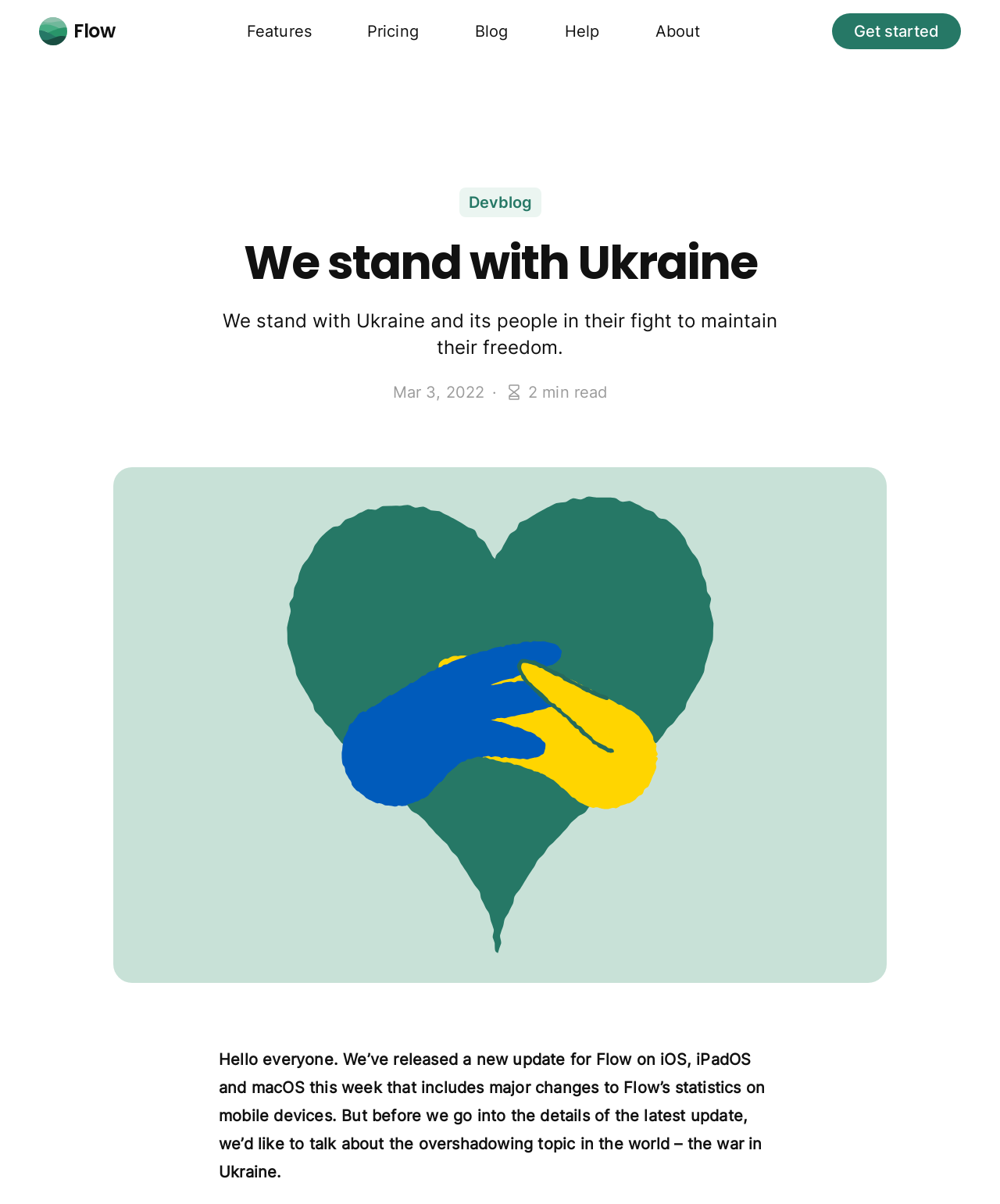Please identify the bounding box coordinates of where to click in order to follow the instruction: "Click the 'Sign in' link".

None